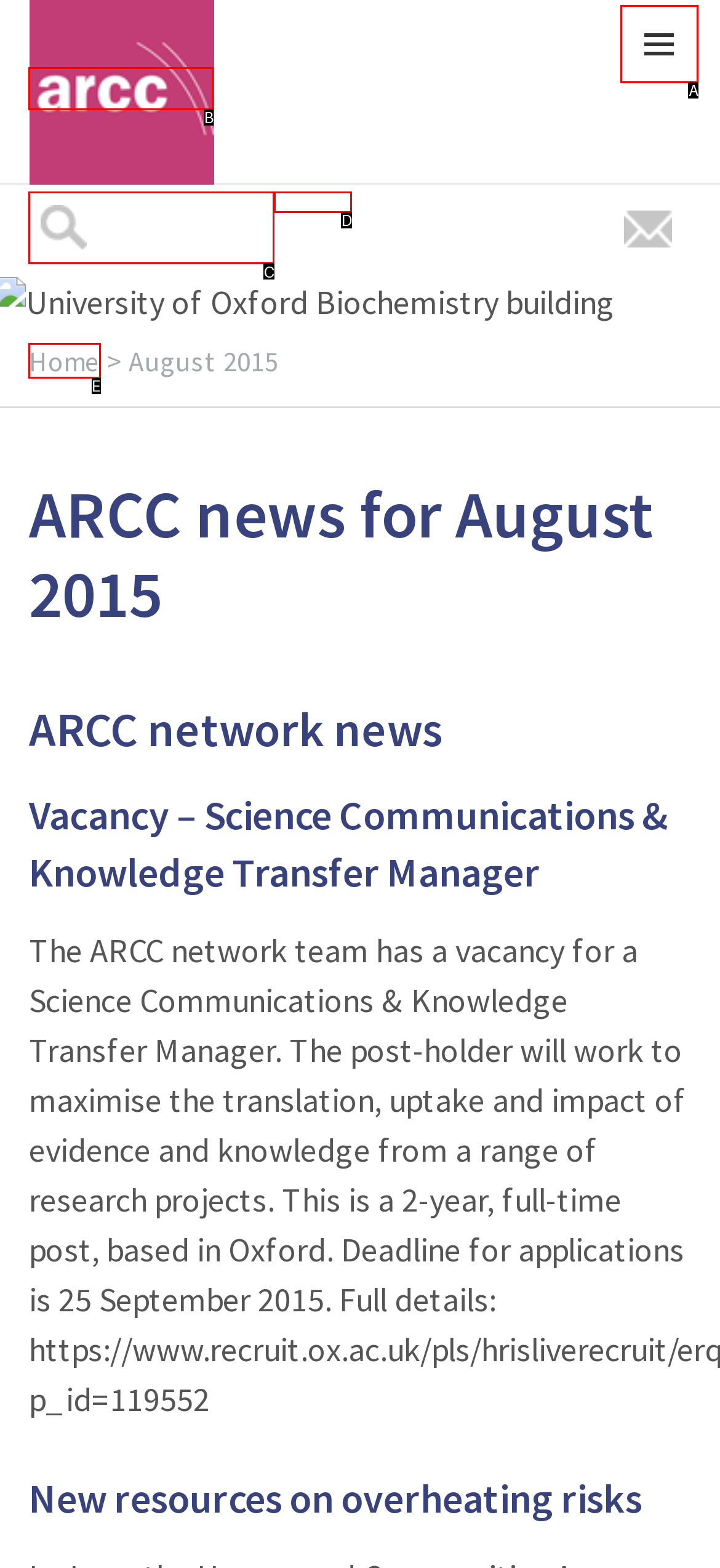Identify the UI element that corresponds to this description: Home
Respond with the letter of the correct option.

E